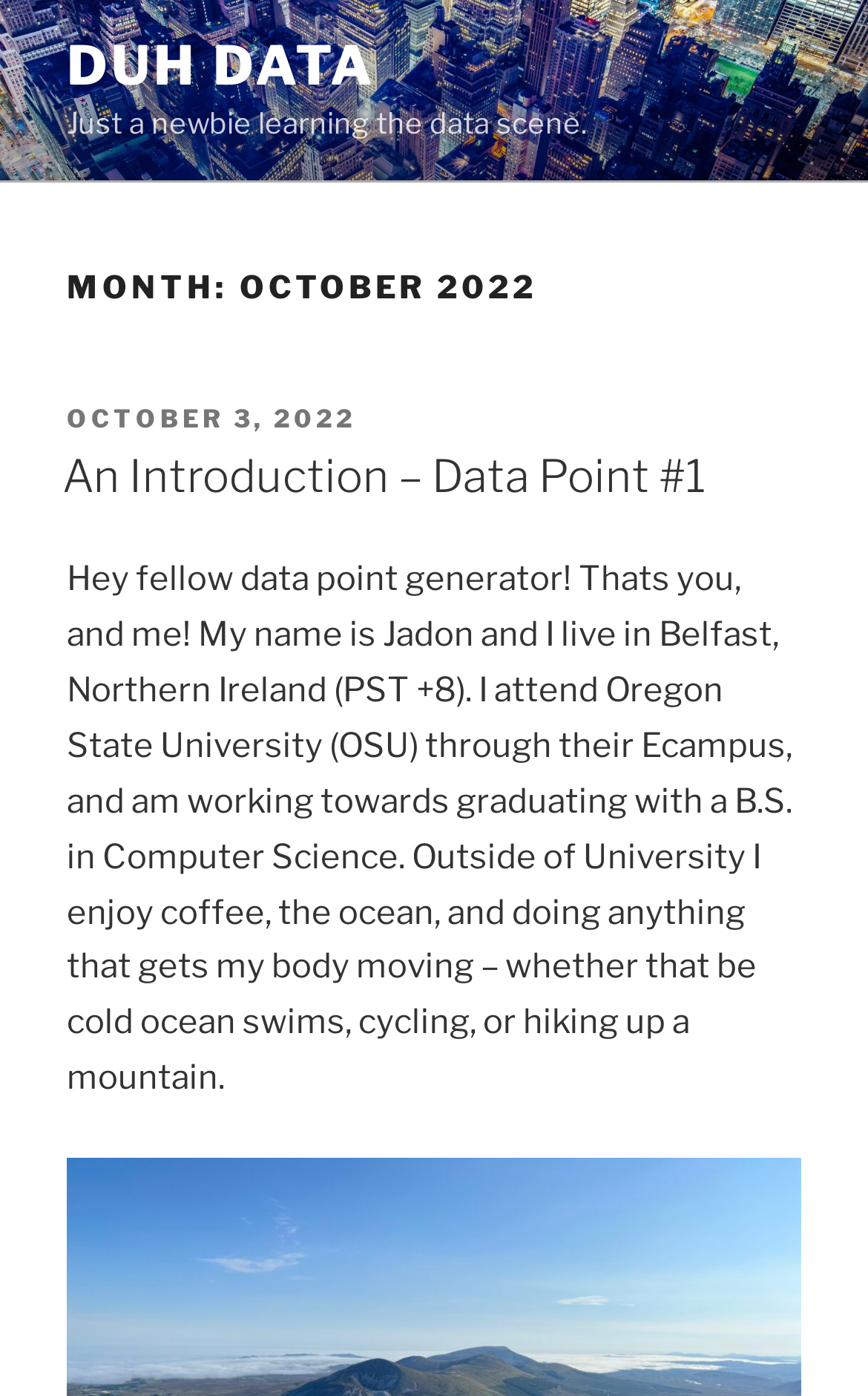Identify the bounding box of the UI element described as follows: "Duh Data". Provide the coordinates as four float numbers in the range of 0 to 1 [left, top, right, bottom].

[0.077, 0.024, 0.434, 0.07]